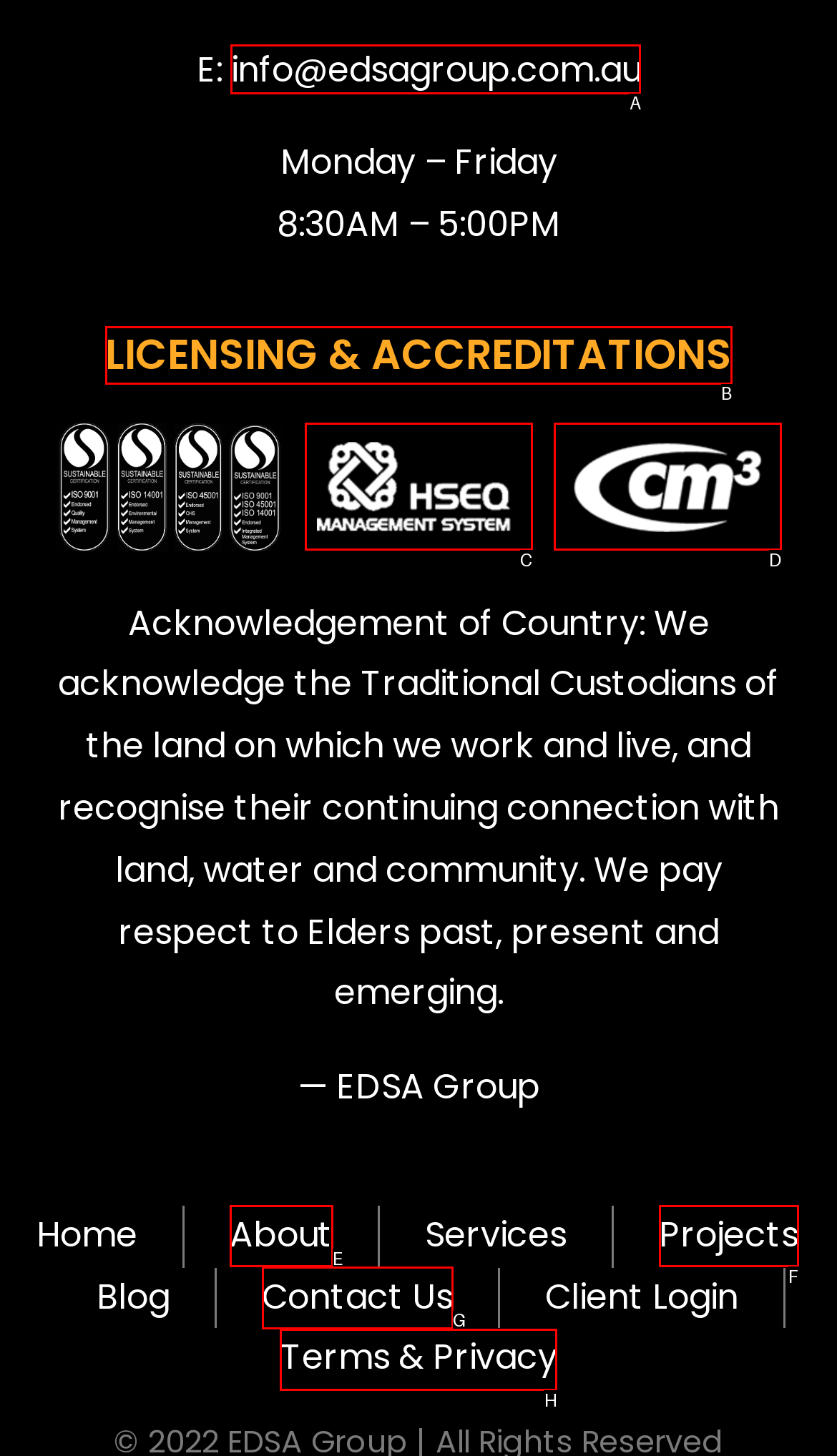From the given choices, determine which HTML element matches the description: Contact Us. Reply with the appropriate letter.

G